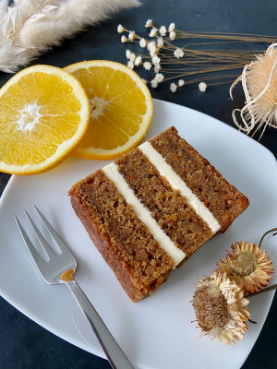What is the color of the fruit accompanying the cake? Using the information from the screenshot, answer with a single word or phrase.

Orange